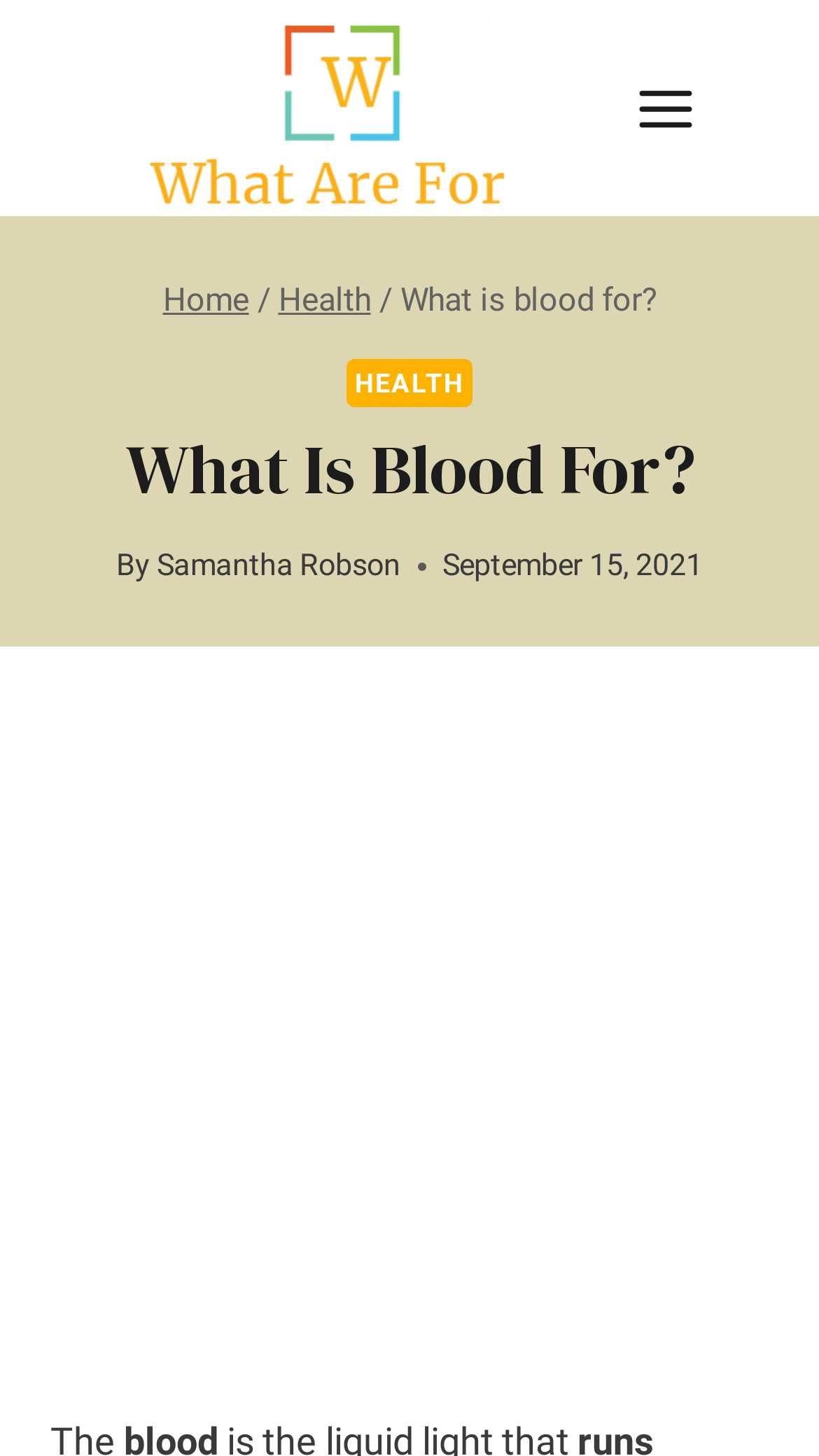Using the provided element description "Health", determine the bounding box coordinates of the UI element.

[0.34, 0.193, 0.453, 0.219]